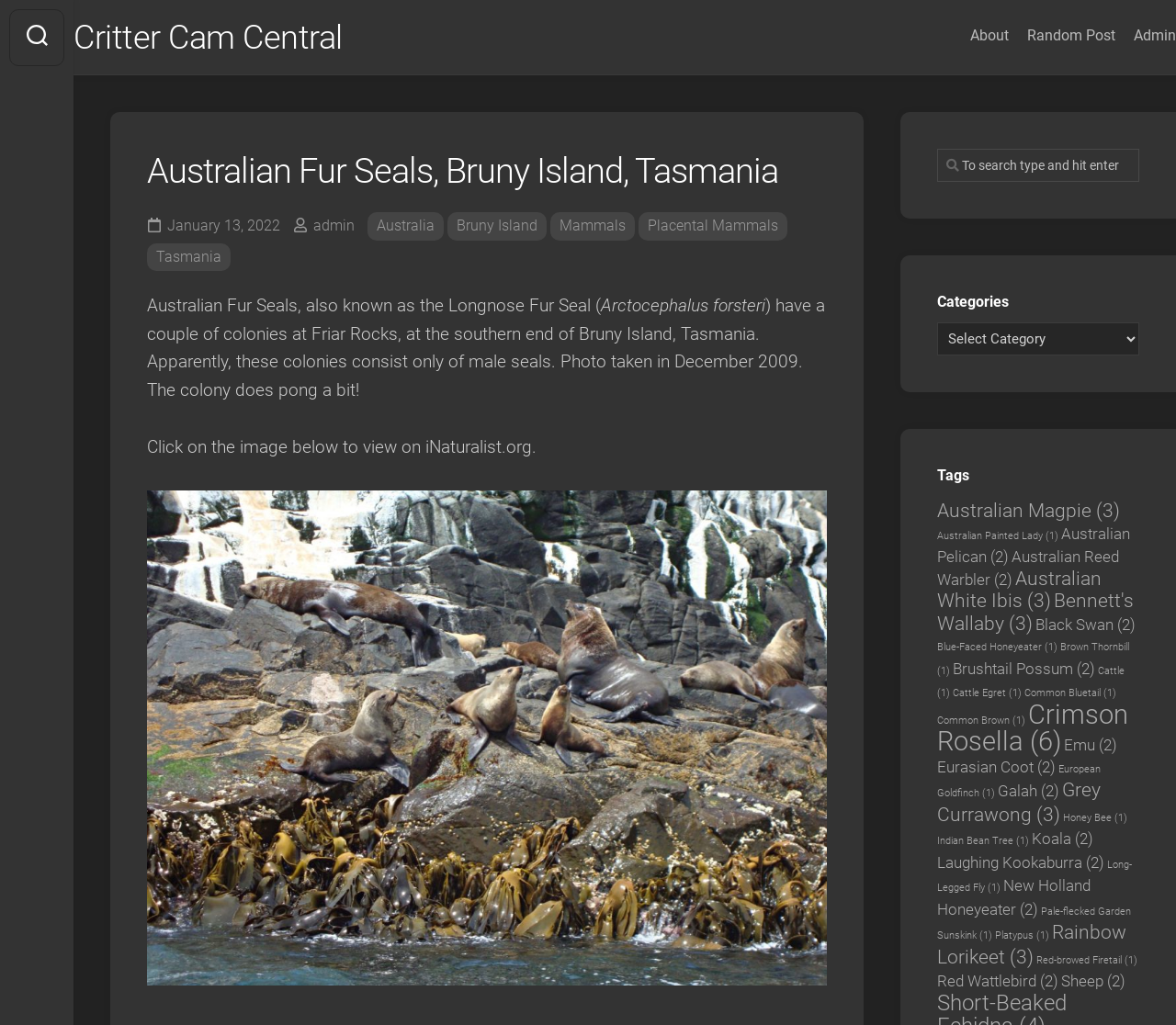Can you specify the bounding box coordinates of the area that needs to be clicked to fulfill the following instruction: "Search for something in the text box"?

[0.797, 0.145, 0.969, 0.177]